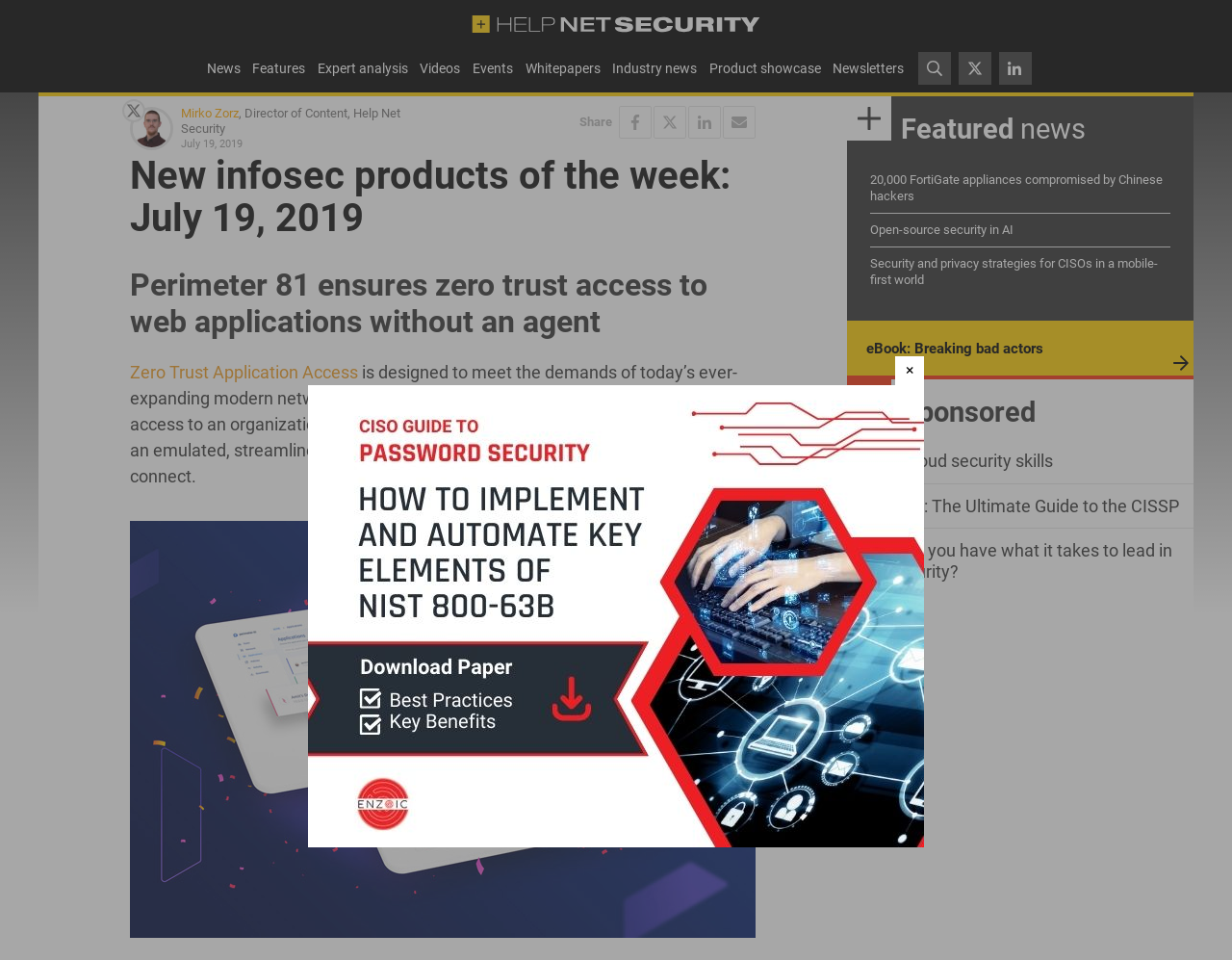Who is the Director of Content?
Look at the image and answer the question using a single word or phrase.

Mirko Zorz